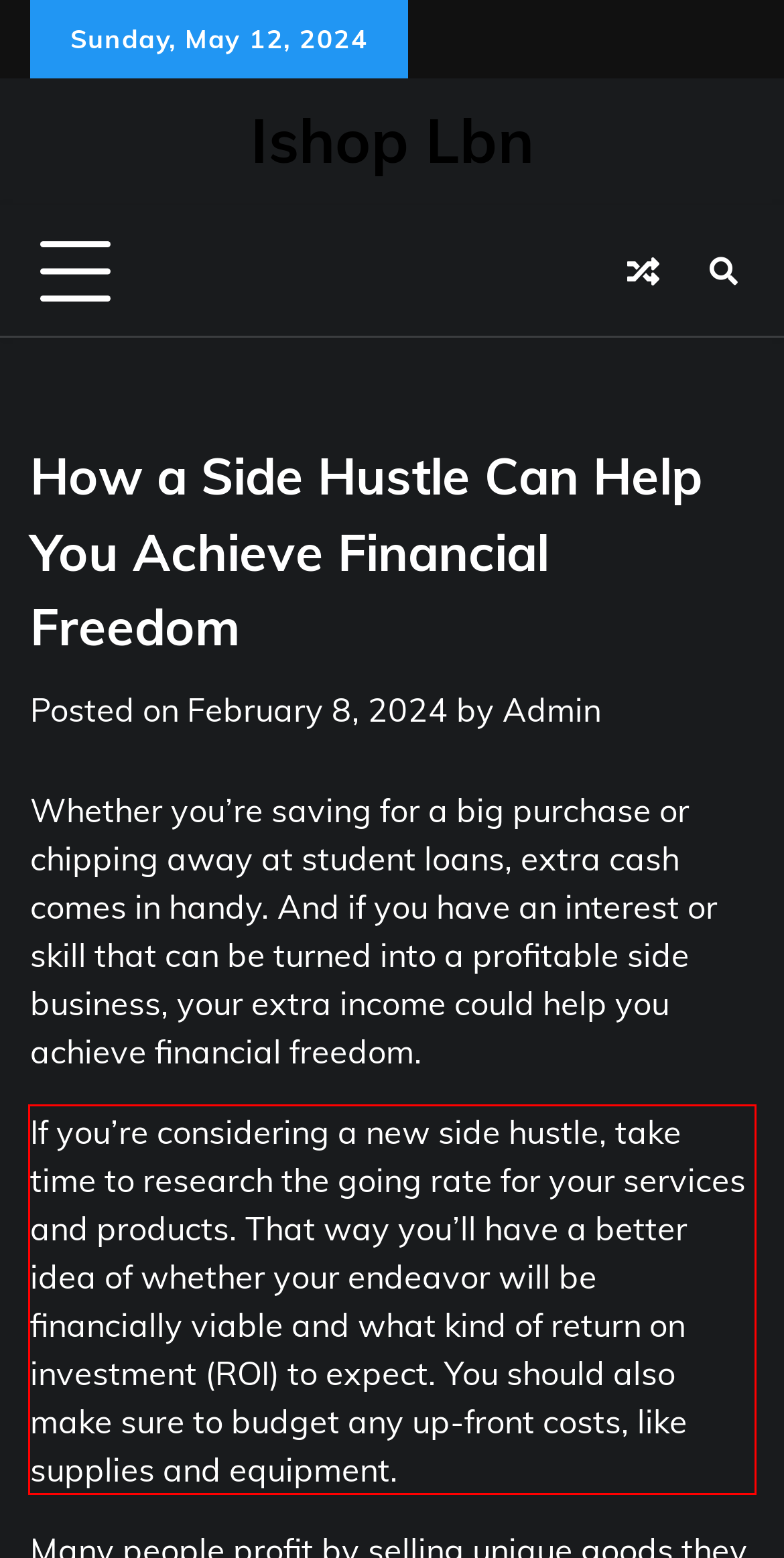Analyze the screenshot of the webpage that features a red bounding box and recognize the text content enclosed within this red bounding box.

If you’re considering a new side hustle, take time to research the going rate for your services and products. That way you’ll have a better idea of whether your endeavor will be financially viable and what kind of return on investment (ROI) to expect. You should also make sure to budget any up-front costs, like supplies and equipment.